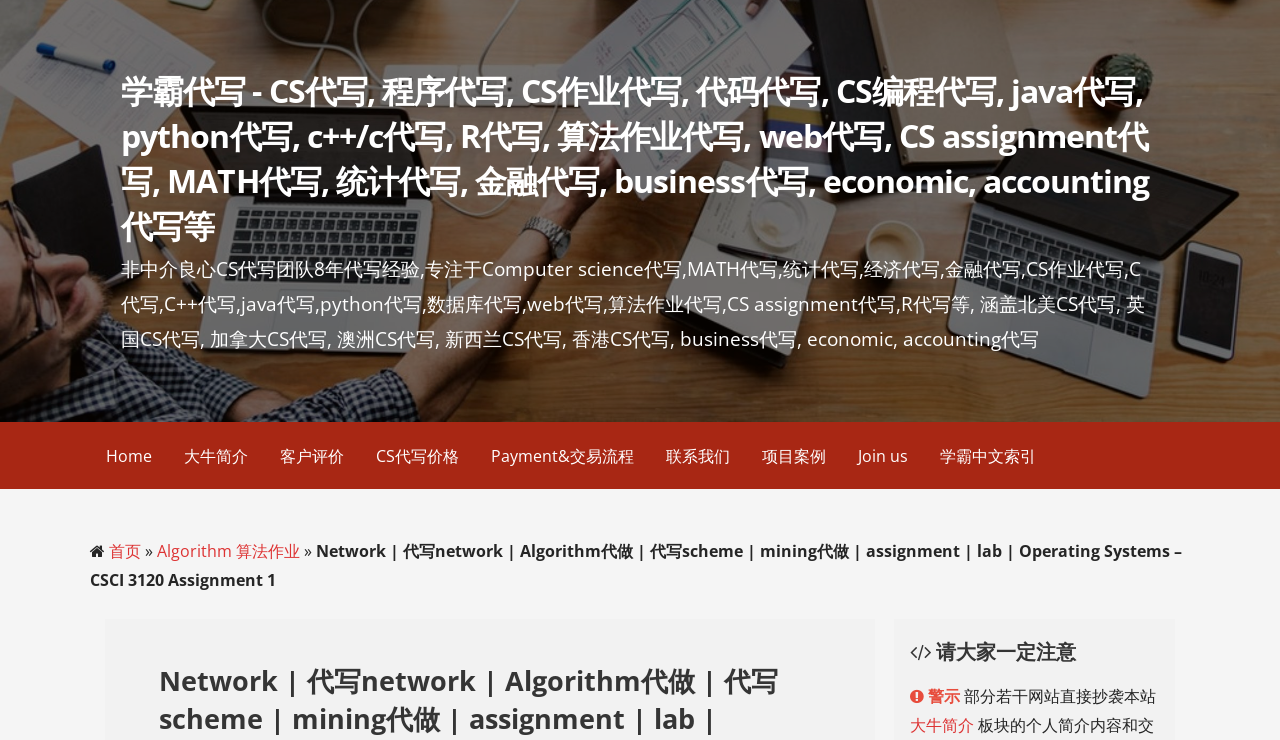Bounding box coordinates are specified in the format (top-left x, top-left y, bottom-right x, bottom-right y). All values are floating point numbers bounded between 0 and 1. Please provide the bounding box coordinate of the region this sentence describes: Payment&交易流程

[0.371, 0.57, 0.508, 0.661]